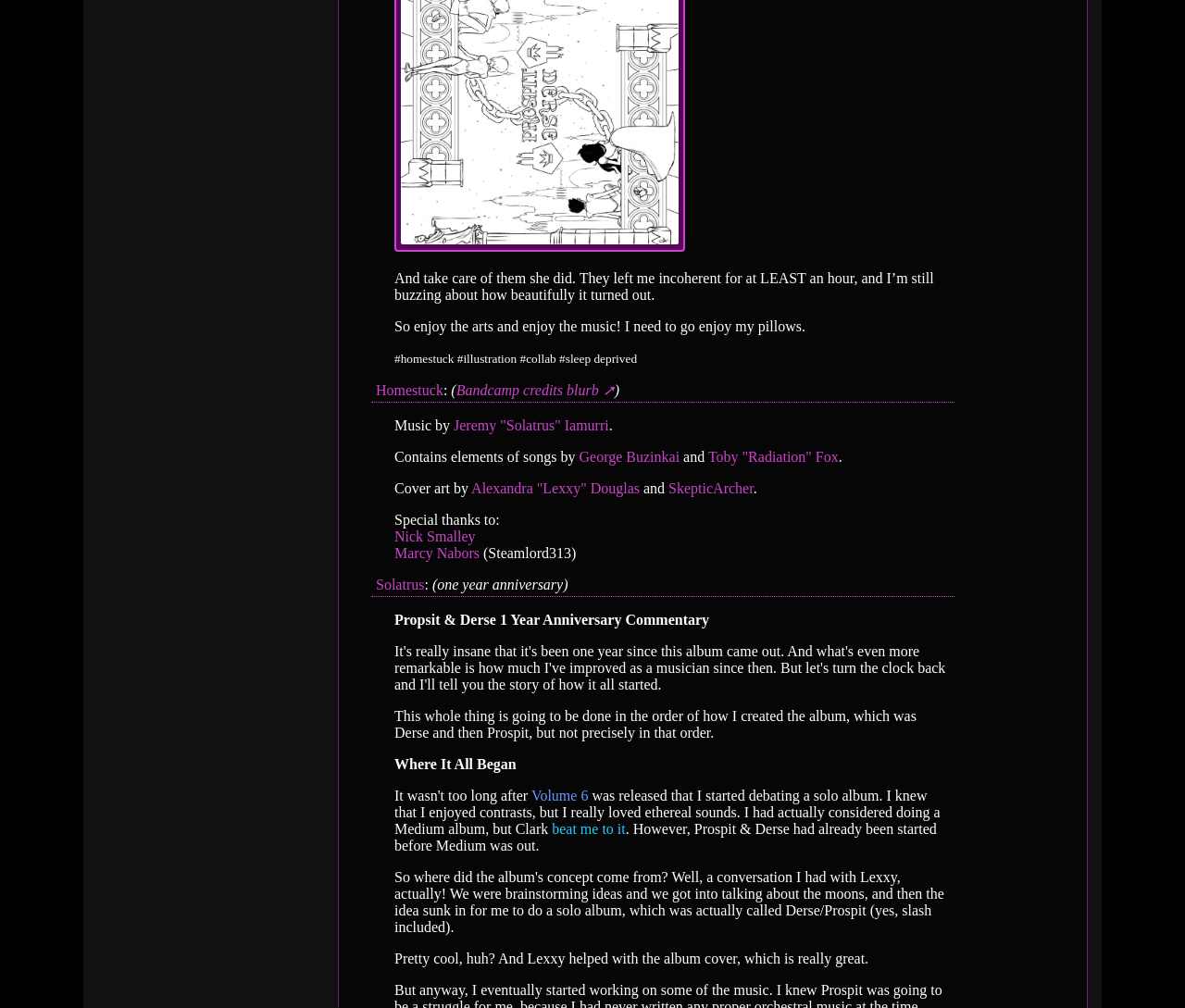Pinpoint the bounding box coordinates of the clickable element to carry out the following instruction: "Click on the link to Homestuck."

[0.317, 0.379, 0.374, 0.394]